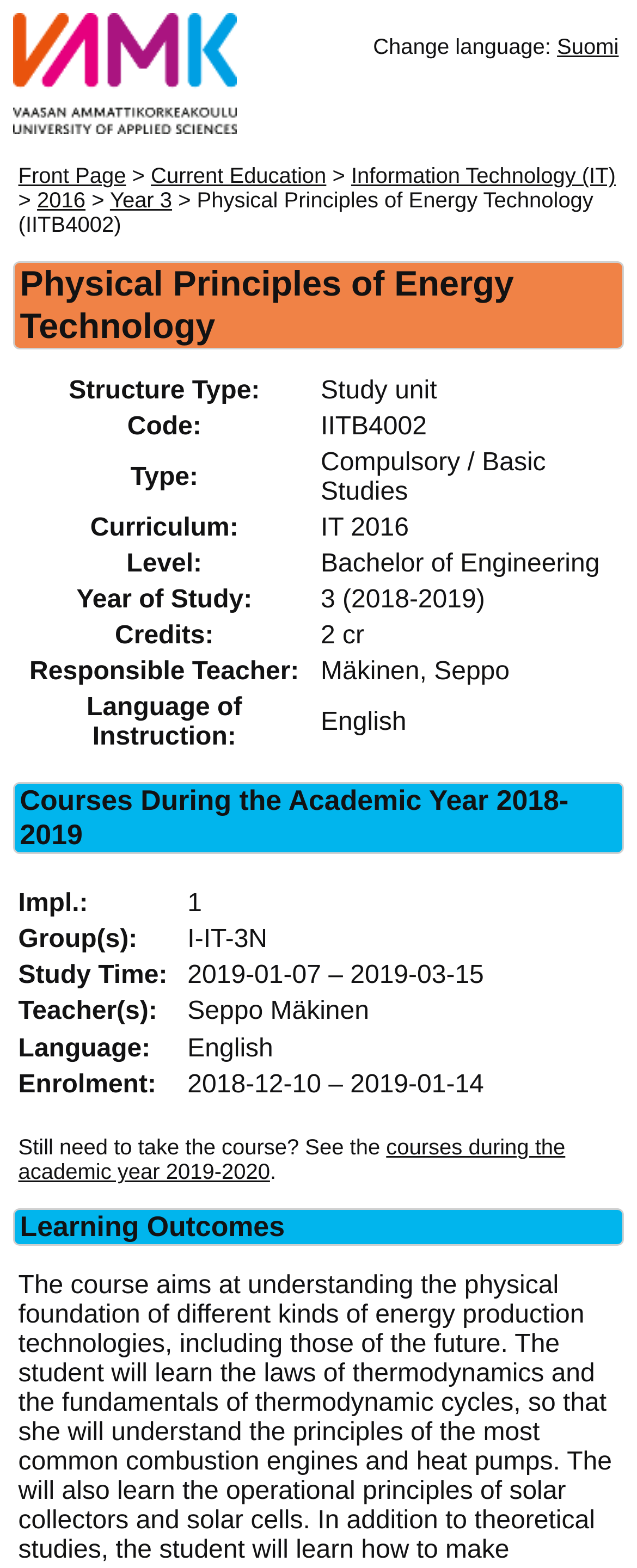Write an exhaustive caption that covers the webpage's main aspects.

This webpage is about the course "Physical Principles of Energy Technology (IITB4002)" in the Information Technology (IT) program at VAMK. At the top left corner, there is a VAMK logo and a link to the VAMK website. Next to it, there is a language selection option with a "Change language" label and a link to switch to Finnish ("Suomi").

Below the language selection, there is a navigation menu with links to the front page, current education, and specific years (2016, Year 3). The course title "Physical Principles of Energy Technology (IITB4002)" is displayed prominently, followed by a table that provides detailed information about the course, including its structure type, code, type, curriculum, level, year of study, credits, responsible teacher, and language of instruction.

Further down, there is a section titled "Courses During the Academic Year 2018-2019" with a table that lists the course implementation, group, study time, teacher, language, and enrolment details. Below this section, there is a message that says "Still need to take the course? See the courses during the academic year 2019-2020" with a link to the relevant page.

Finally, there is a section titled "Learning Outcomes" at the bottom of the page.